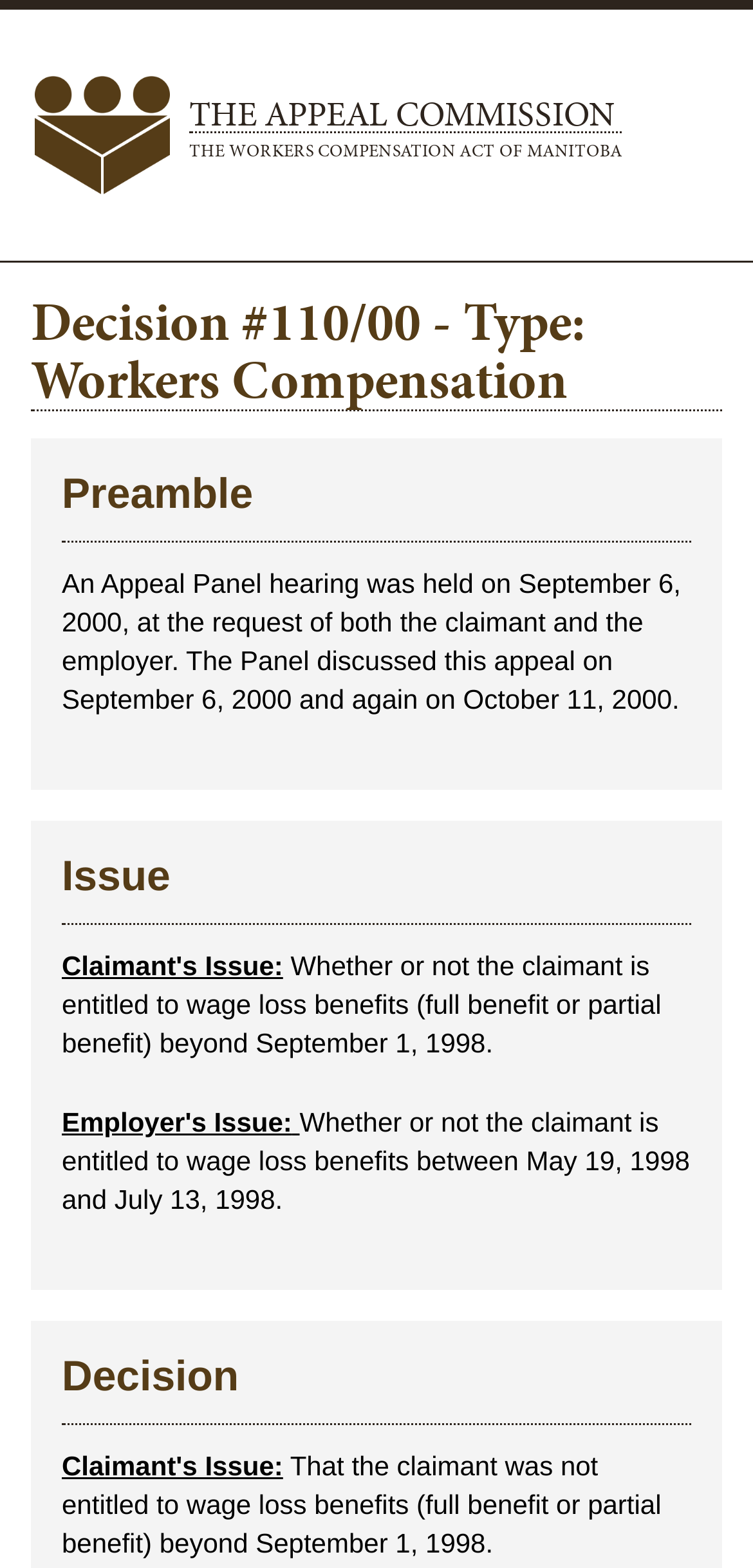Please examine the image and answer the question with a detailed explanation:
On which date was the Appeal Panel hearing held?

I found the answer by looking at the 'Preamble' section which states 'An Appeal Panel hearing was held on September 6, 2000, at the request of both the claimant and the employer.'.